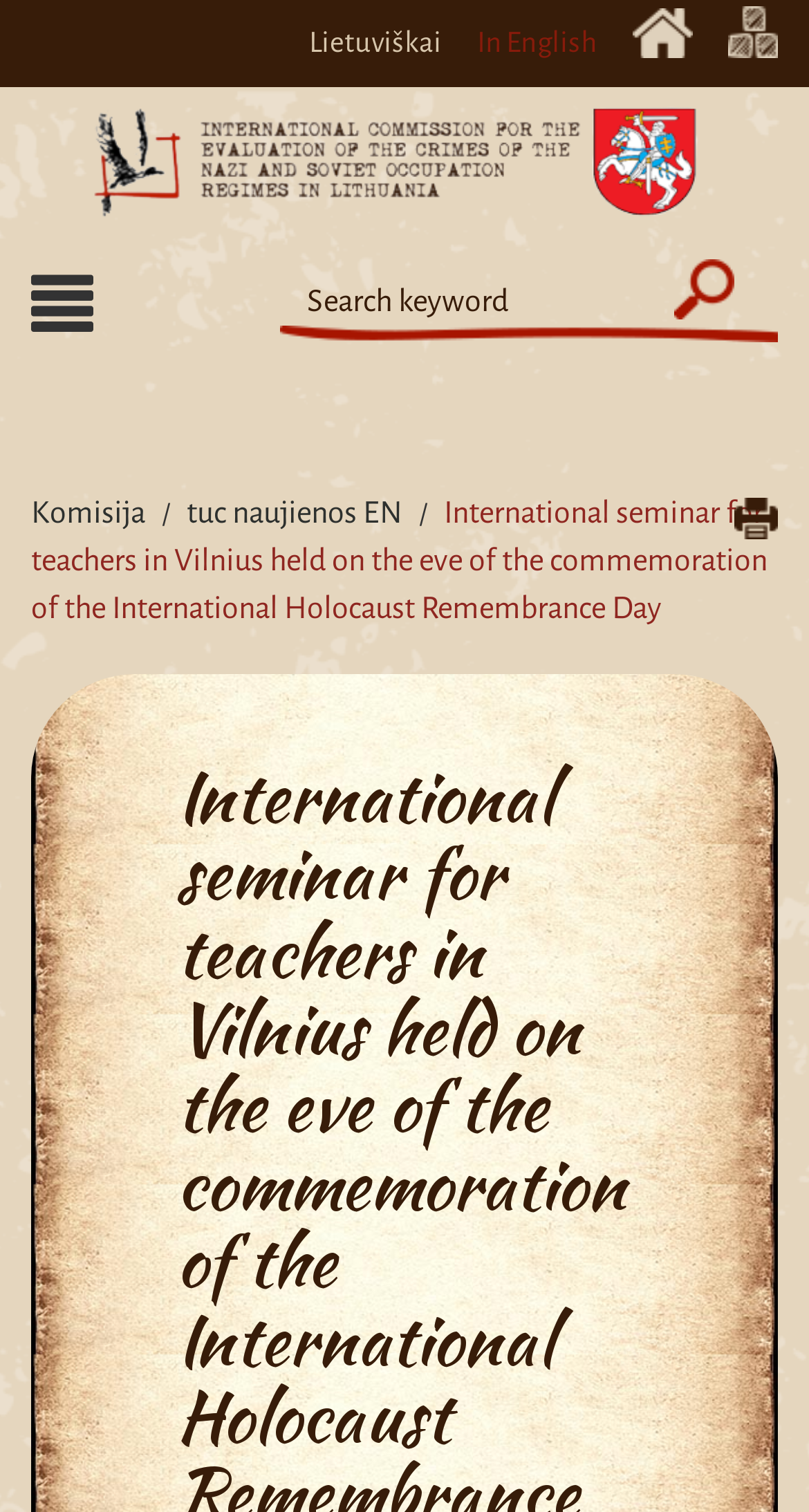Pinpoint the bounding box coordinates of the clickable area needed to execute the instruction: "Switch to Lithuanian language". The coordinates should be specified as four float numbers between 0 and 1, i.e., [left, top, right, bottom].

[0.382, 0.0, 0.546, 0.058]